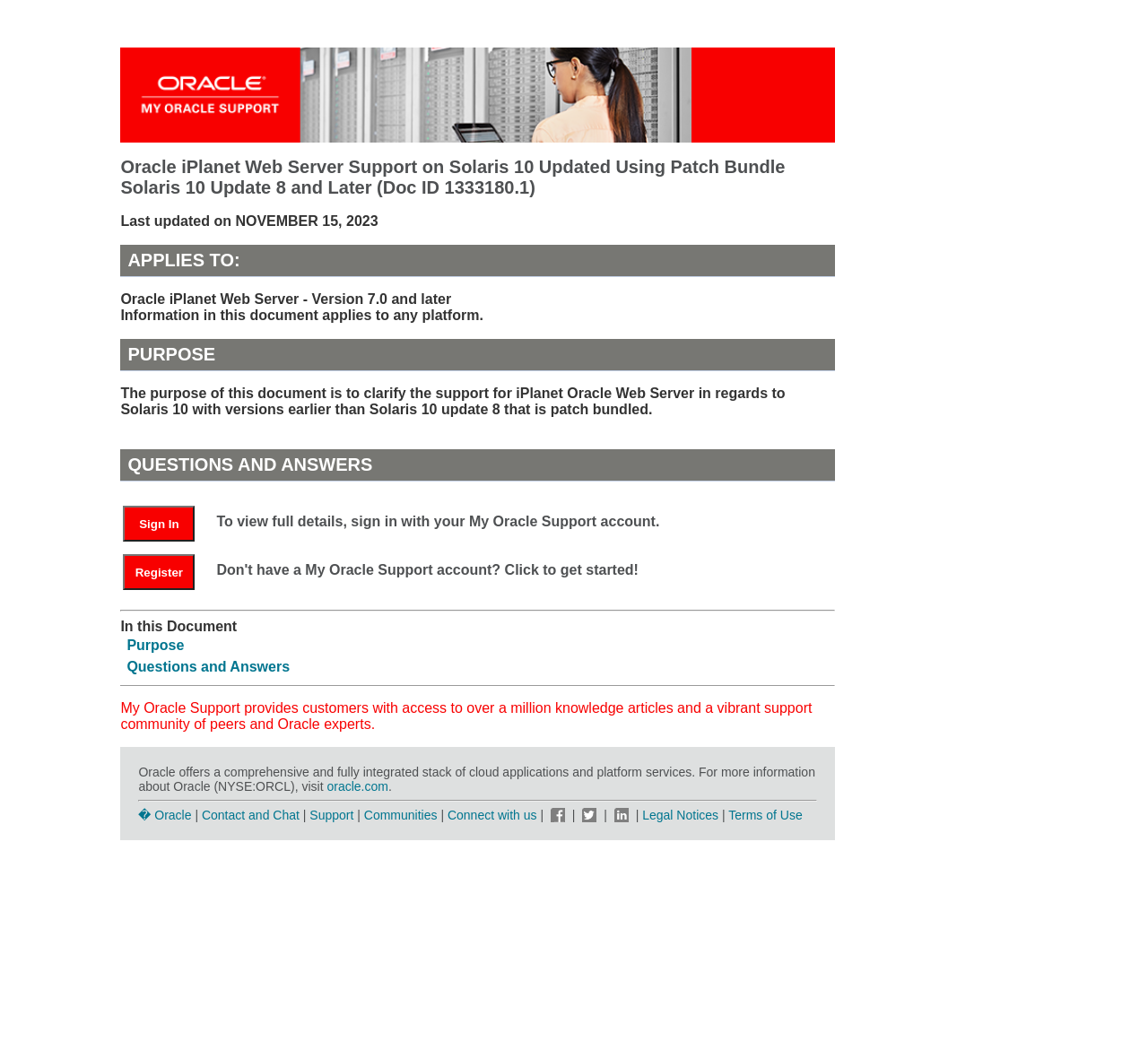Locate the bounding box coordinates of the segment that needs to be clicked to meet this instruction: "Click to get started".

[0.189, 0.535, 0.694, 0.55]